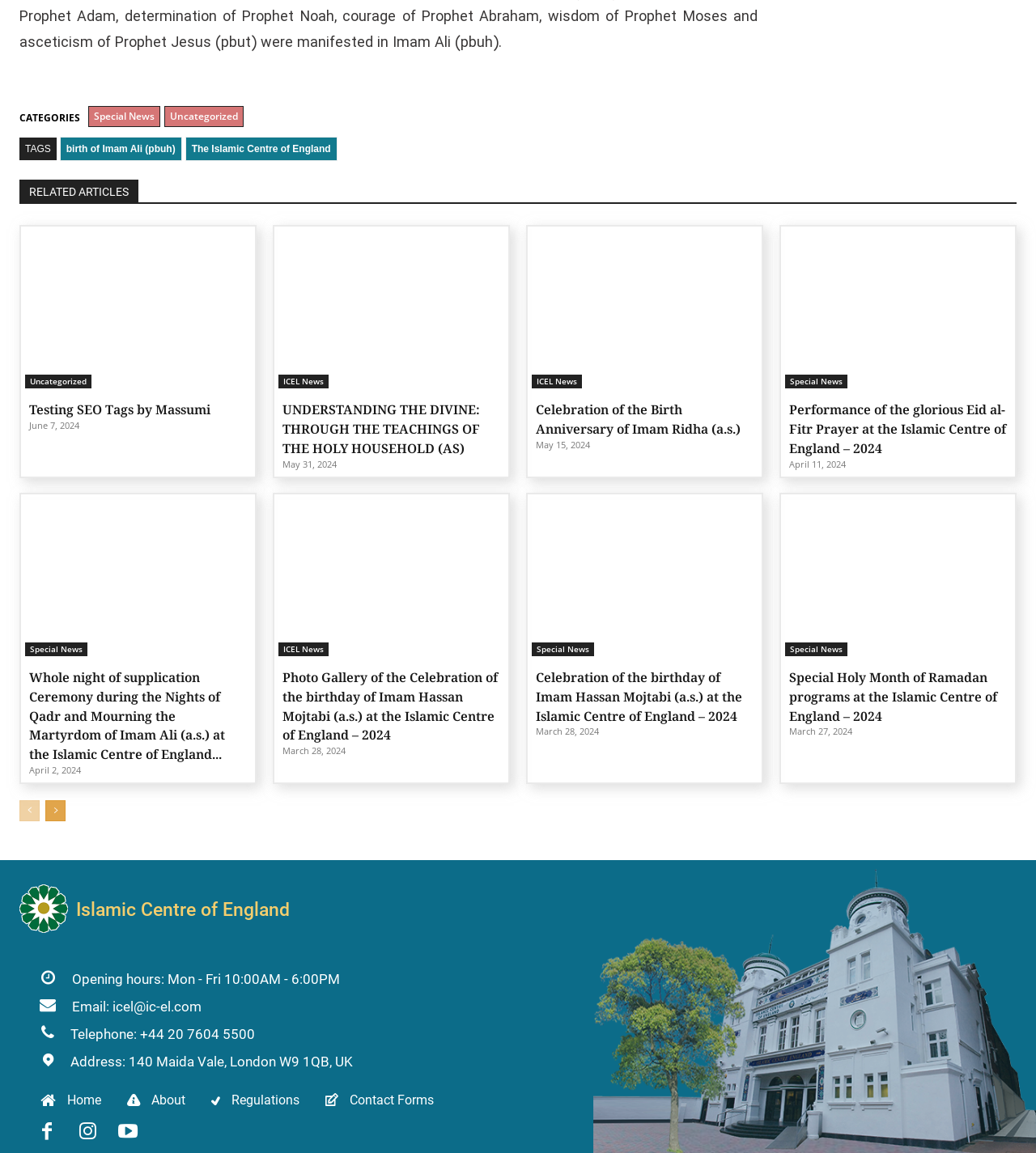Please provide a one-word or phrase answer to the question: 
What is the telephone number of the Islamic Centre of England?

+44 20 7604 5500